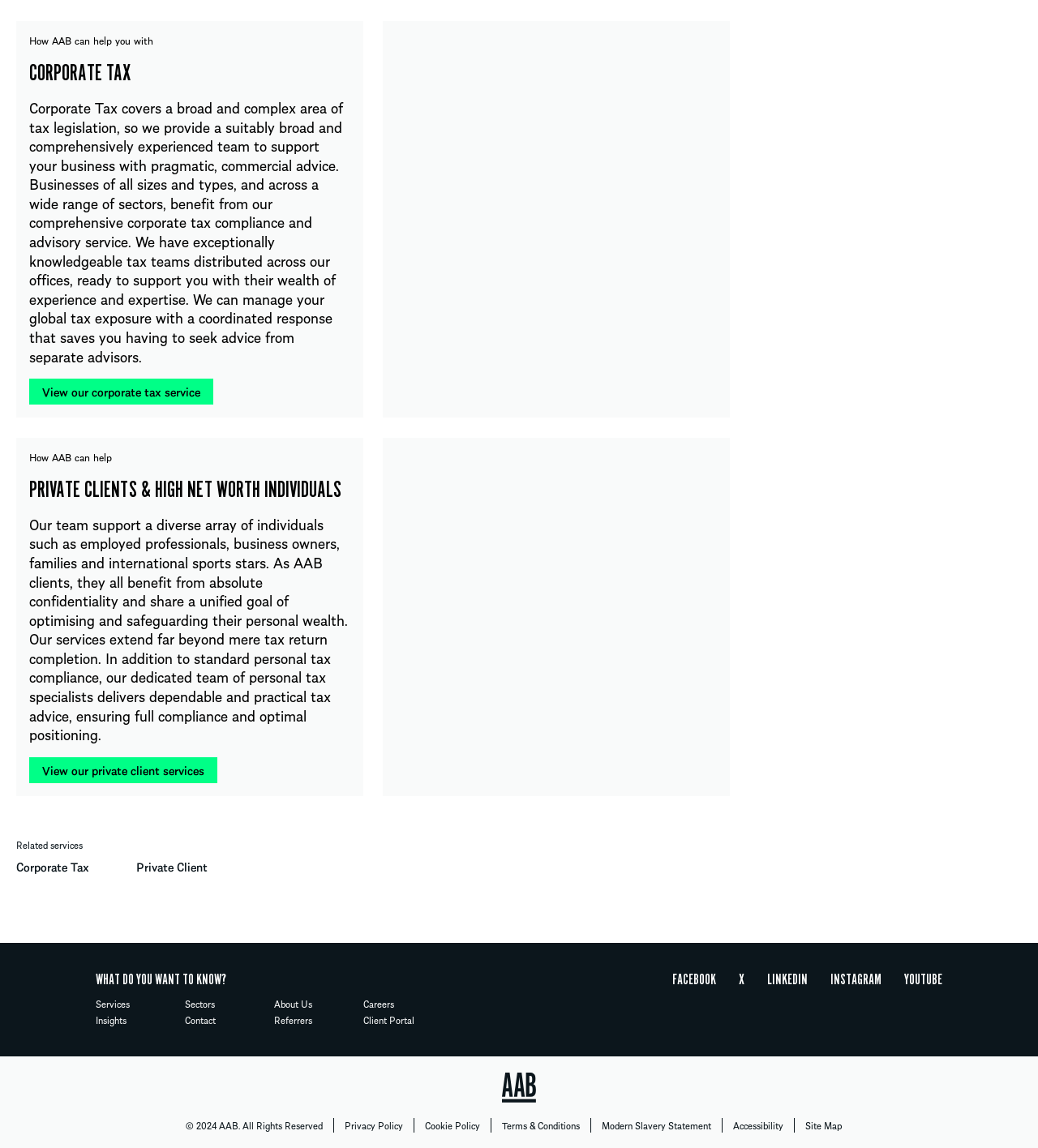Please find and report the bounding box coordinates of the element to click in order to perform the following action: "Explore related services". The coordinates should be expressed as four float numbers between 0 and 1, in the format [left, top, right, bottom].

[0.016, 0.729, 0.08, 0.742]